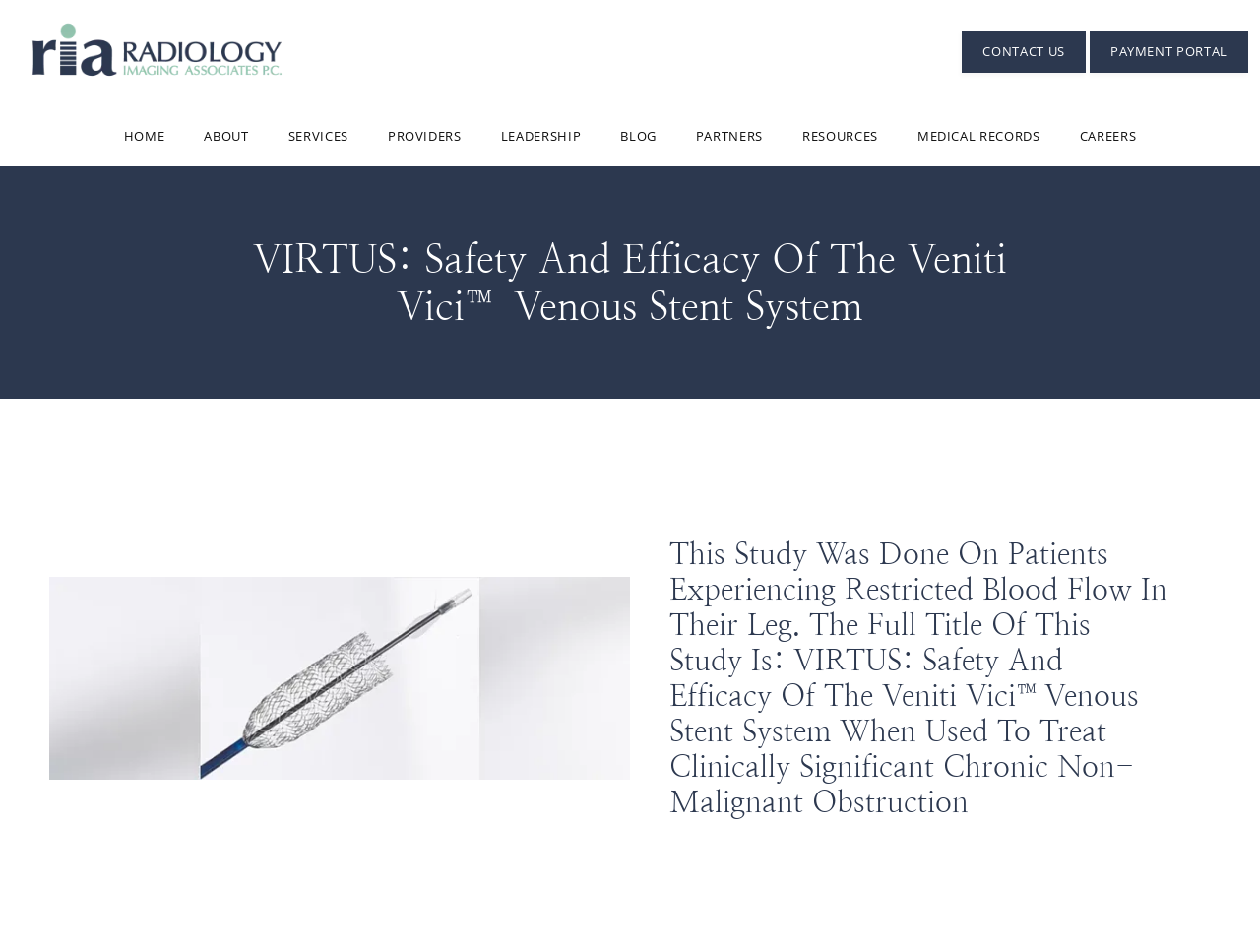What is the condition being treated in the study? Examine the screenshot and reply using just one word or a brief phrase.

Restricted blood flow in the leg